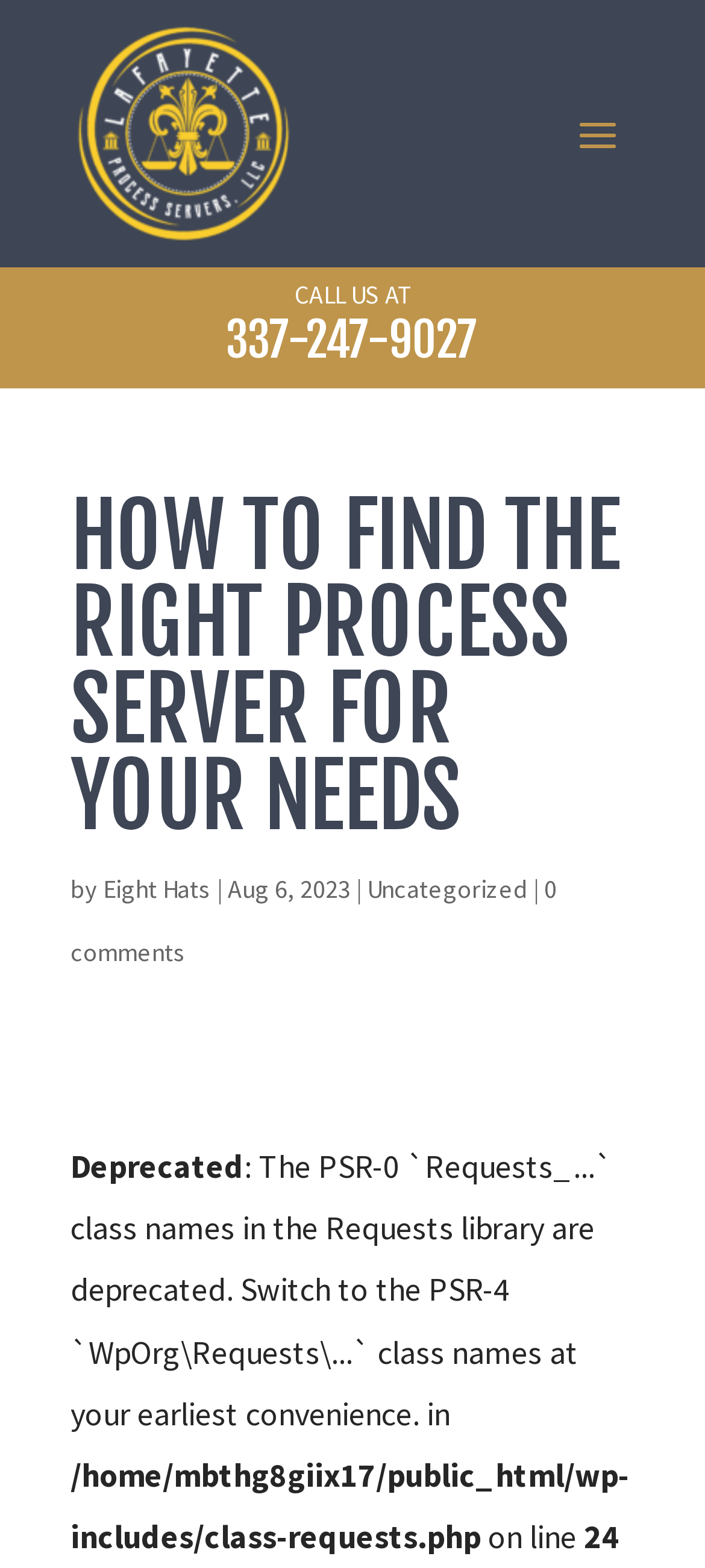Given the description of the UI element: "Uncategorized", predict the bounding box coordinates in the form of [left, top, right, bottom], with each value being a float between 0 and 1.

[0.521, 0.557, 0.749, 0.578]